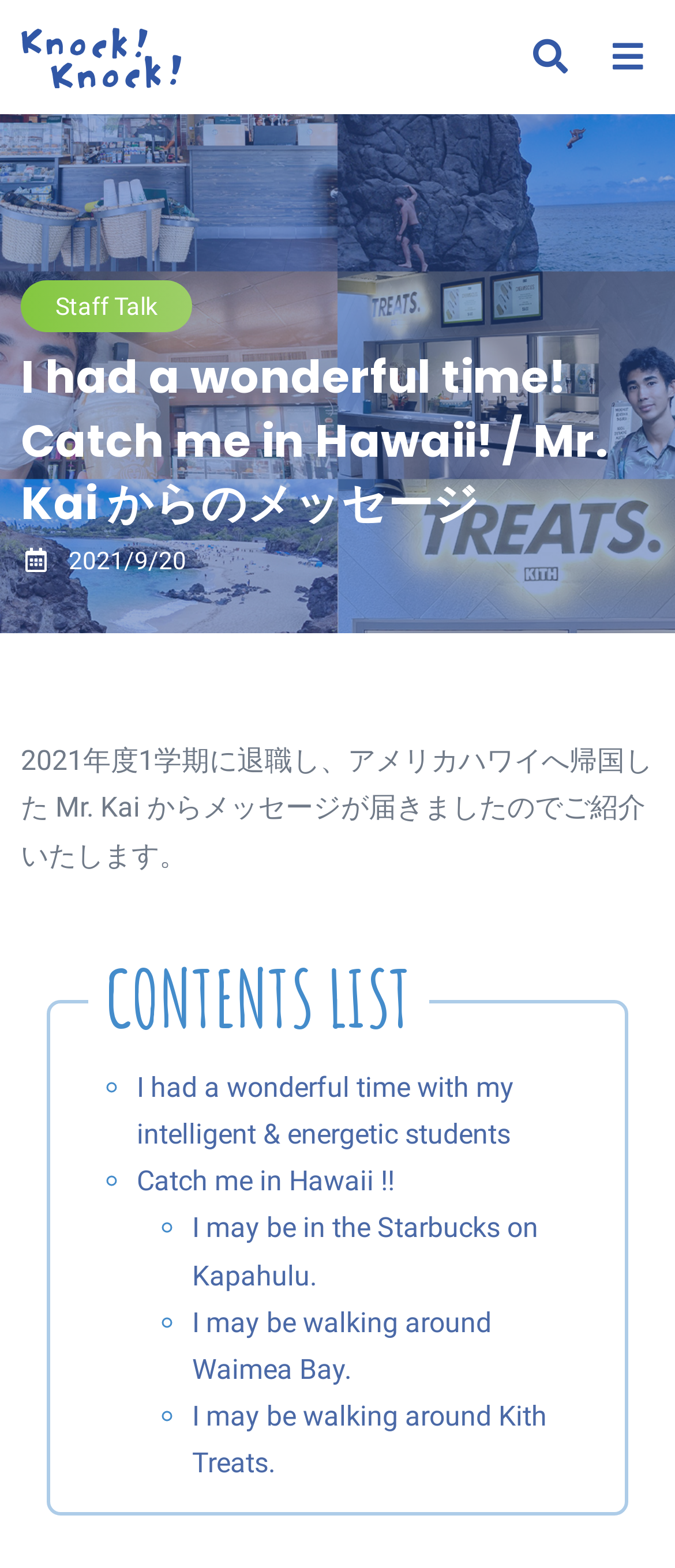Predict the bounding box of the UI element that fits this description: "Catch me in Hawaii !!".

[0.203, 0.743, 0.585, 0.764]